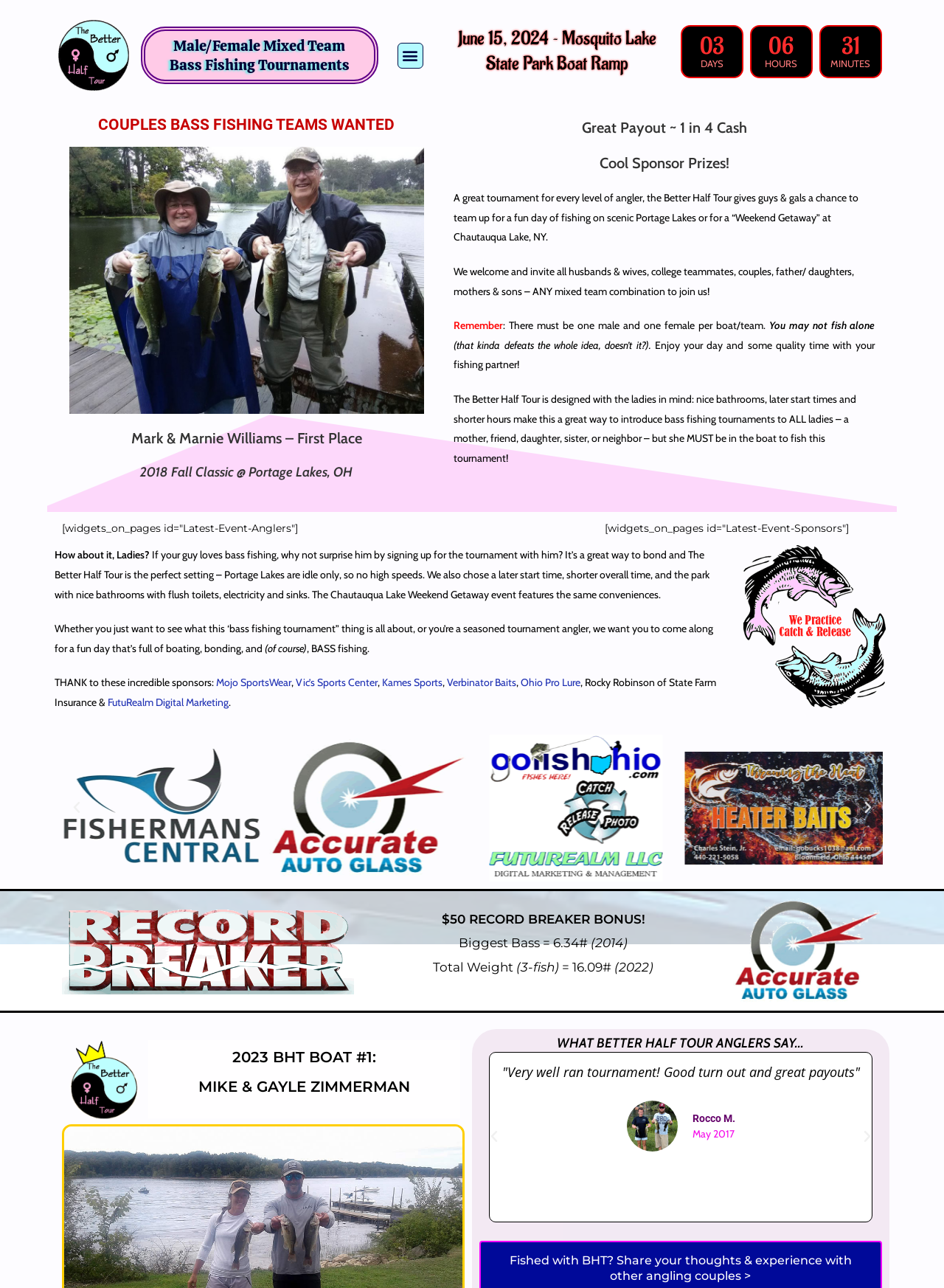Please give the bounding box coordinates of the area that should be clicked to fulfill the following instruction: "View the 'June 15, 2024 ~ Mosquito Lake State Park Boat Ramp' event". The coordinates should be in the format of four float numbers from 0 to 1, i.e., [left, top, right, bottom].

[0.485, 0.021, 0.695, 0.058]